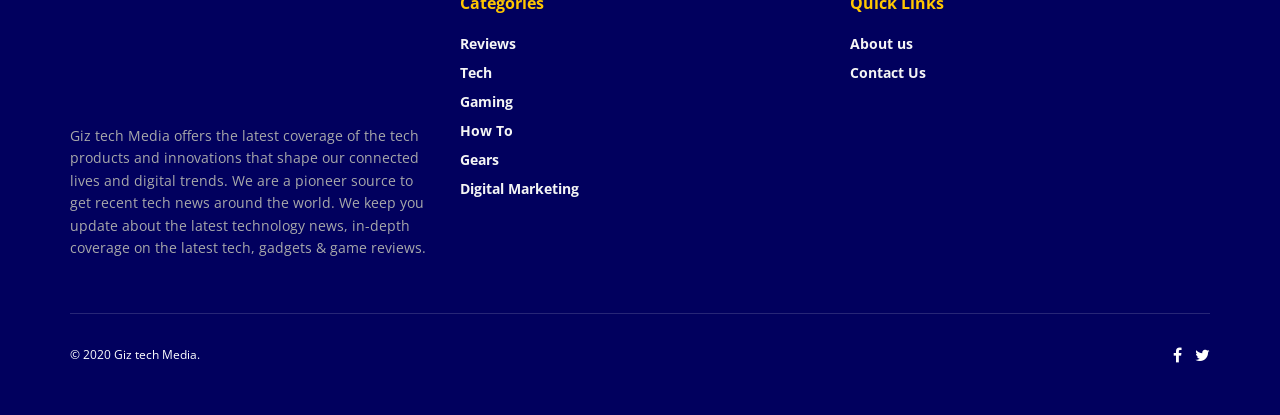Determine the bounding box for the described UI element: "Contact Us".

[0.664, 0.143, 0.723, 0.189]